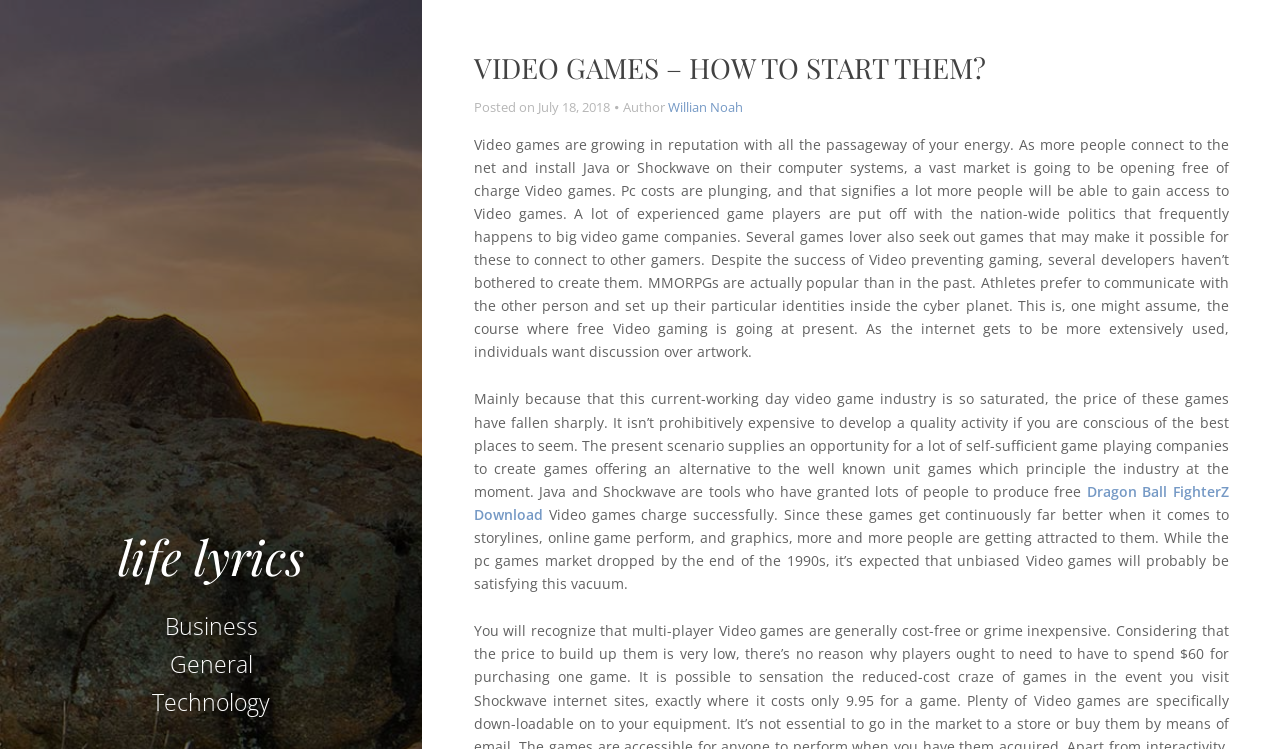Utilize the details in the image to thoroughly answer the following question: What is the topic of the post?

I found the topic of the post by reading the StaticText elements which describe the content of the post. The text mentions 'Video games' and discusses their growth in reputation and market trends.